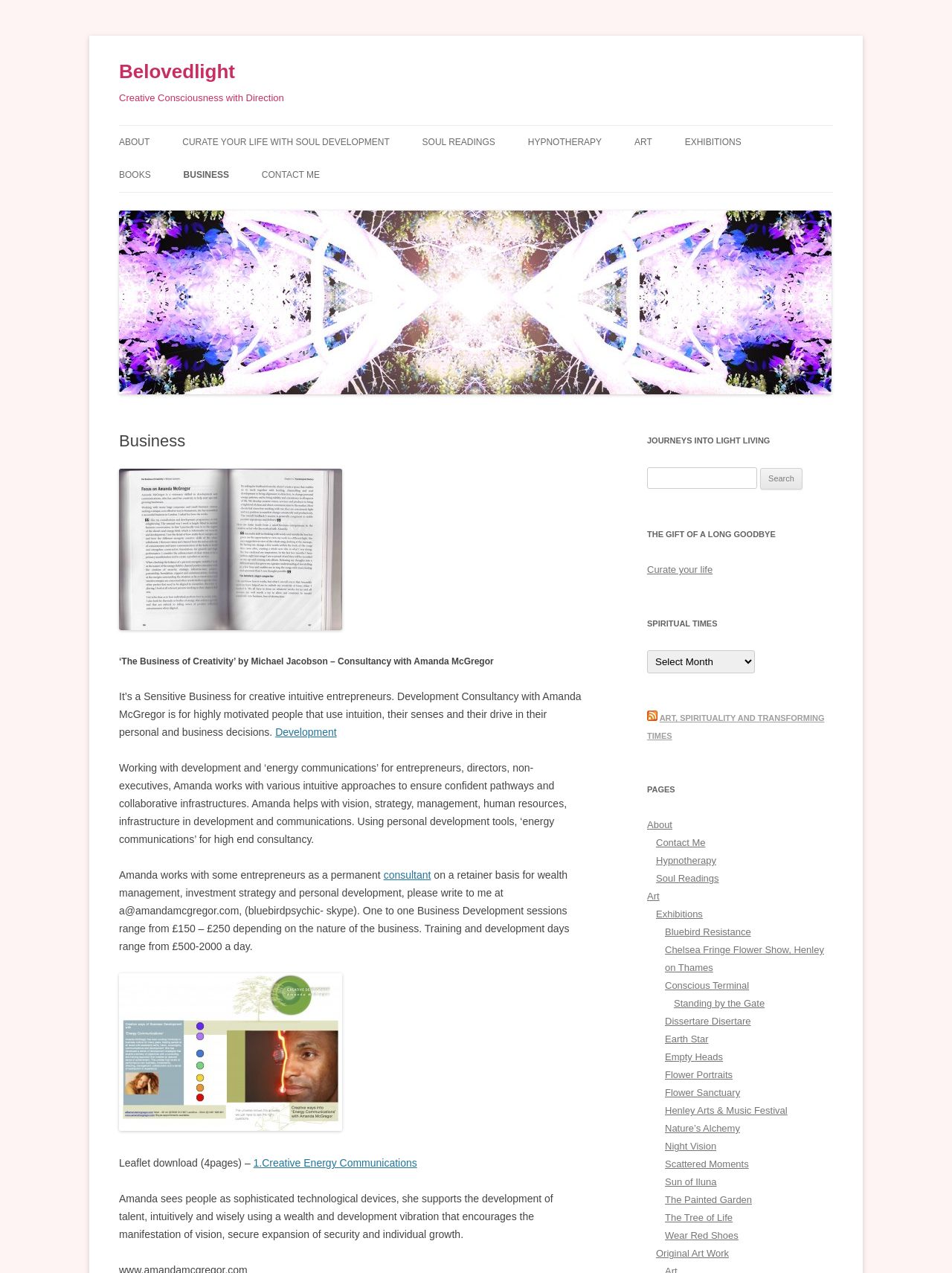What is the name of the business consultancy?
Use the image to answer the question with a single word or phrase.

Development Consultancy